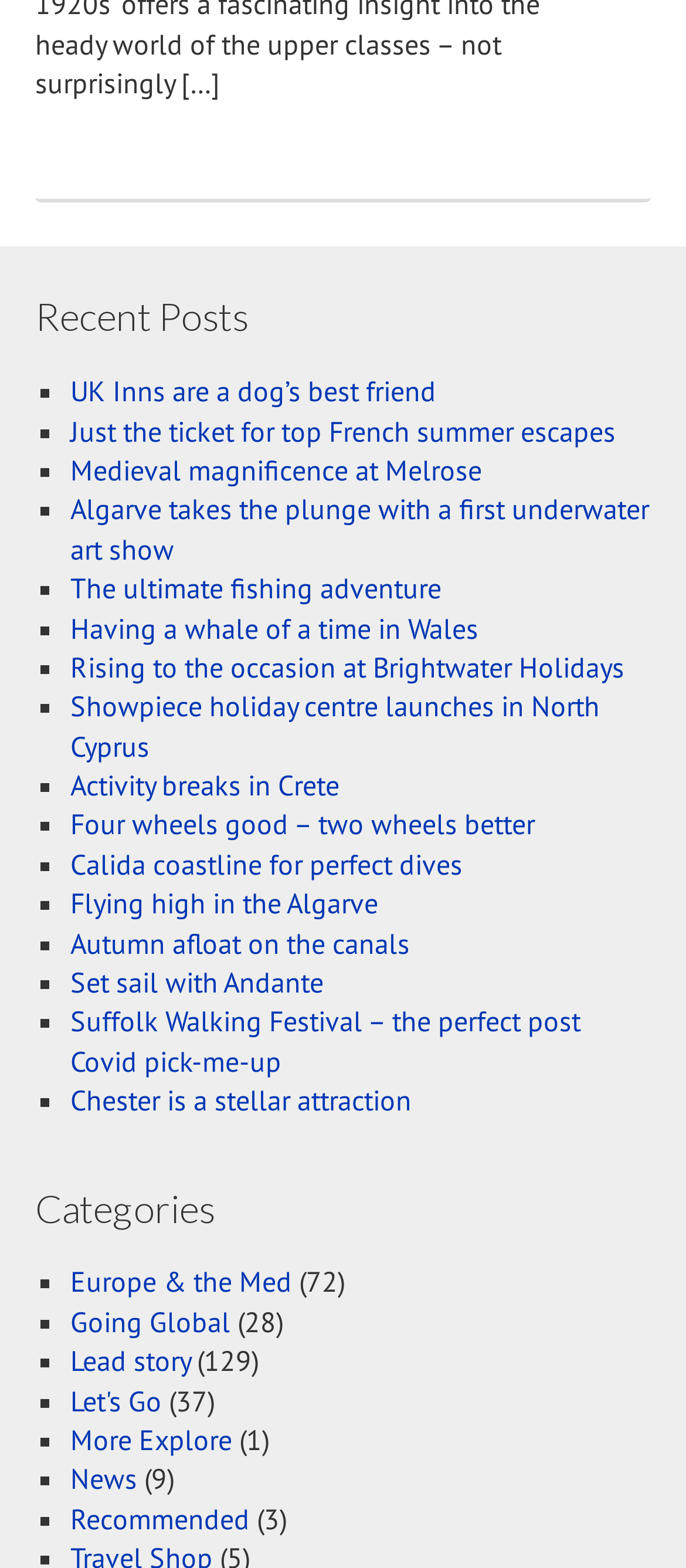Could you please study the image and provide a detailed answer to the question:
What is the last category listed on the webpage?

The last category listed on the webpage is 'Recommended', which is represented by a link and a static text element showing the number of items in that category.